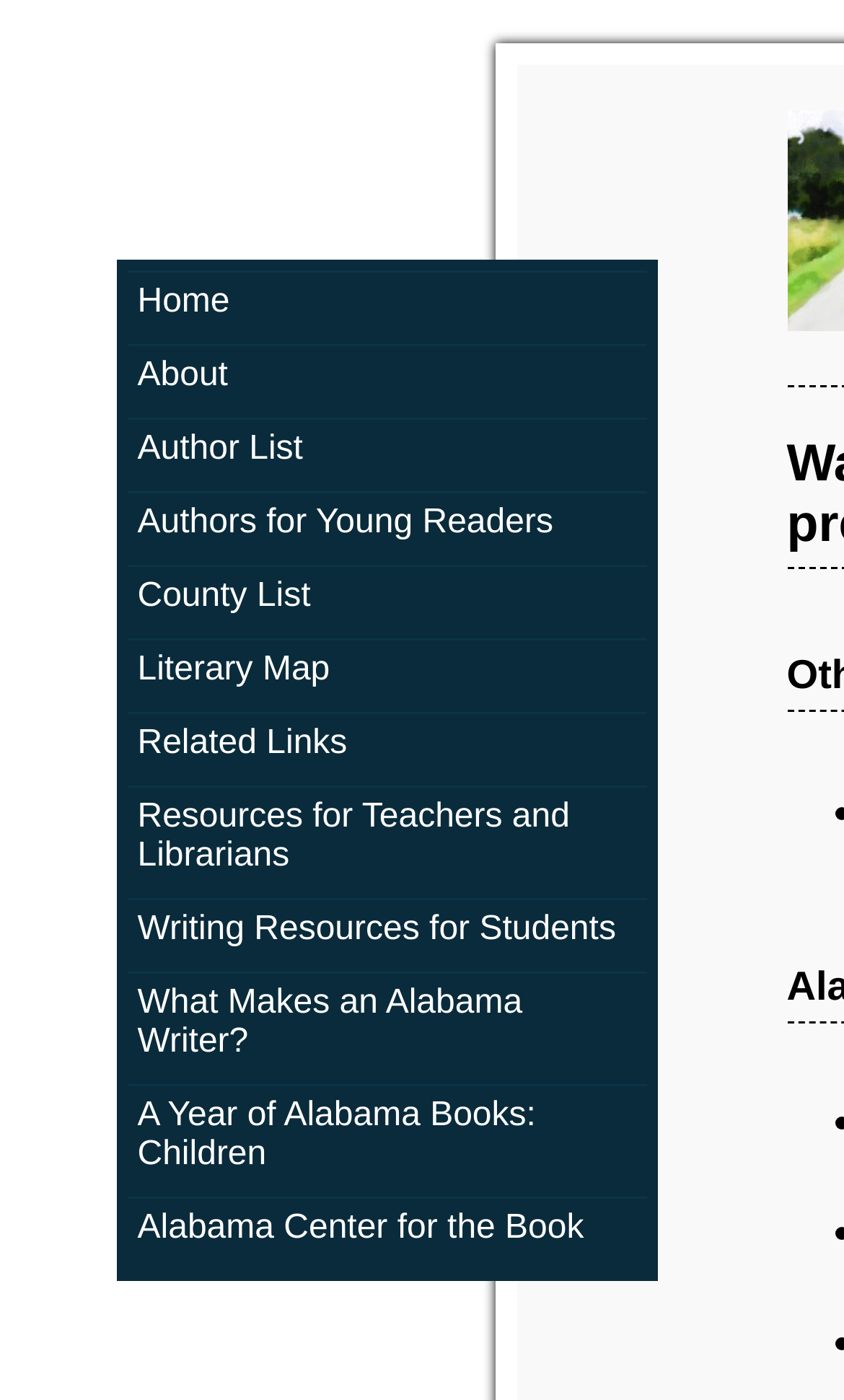What is the first link on the webpage?
Provide a one-word or short-phrase answer based on the image.

Home